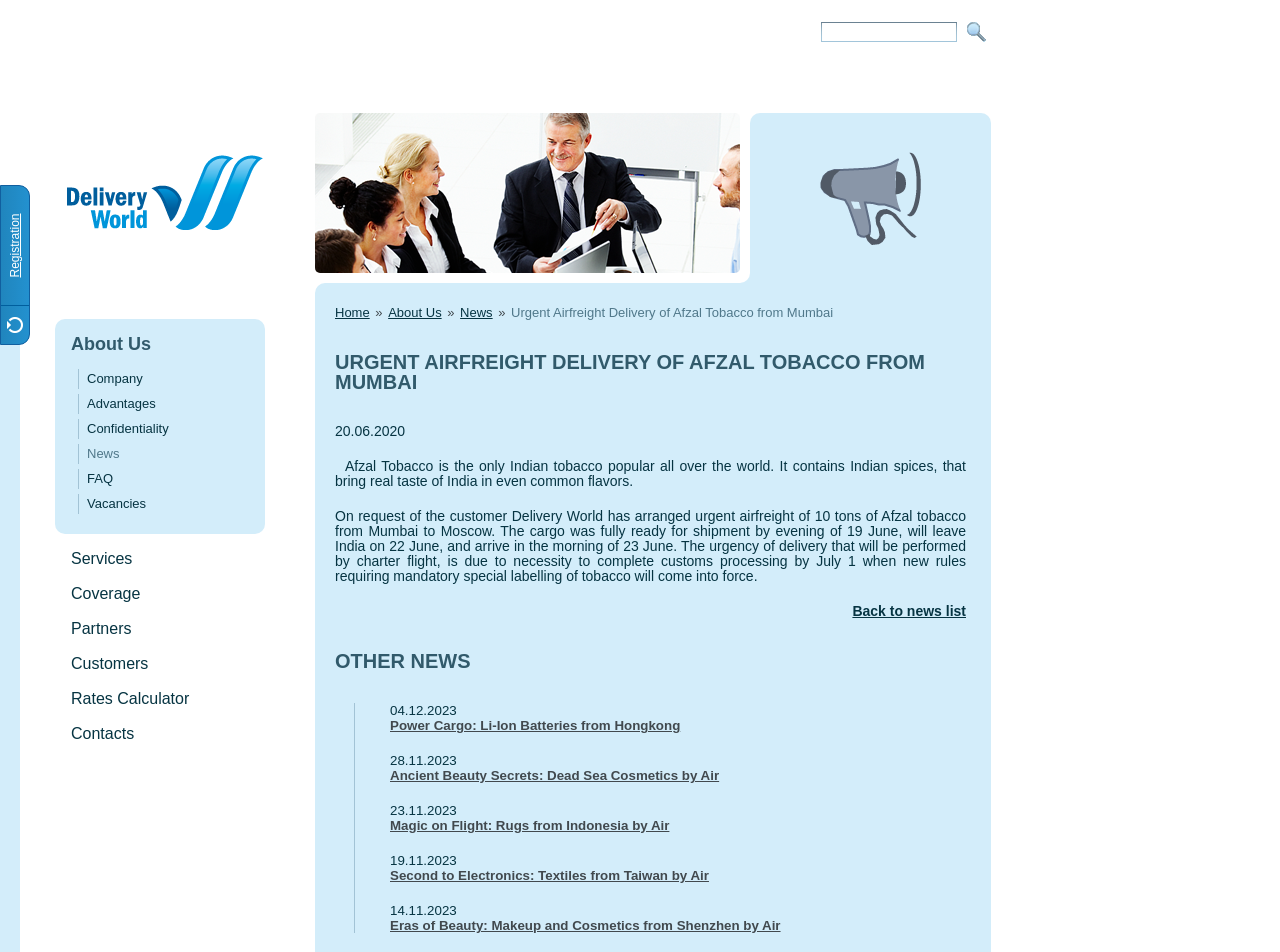Locate and extract the text of the main heading on the webpage.

URGENT AIRFREIGHT DELIVERY OF AFZAL TOBACCO FROM MUMBAI